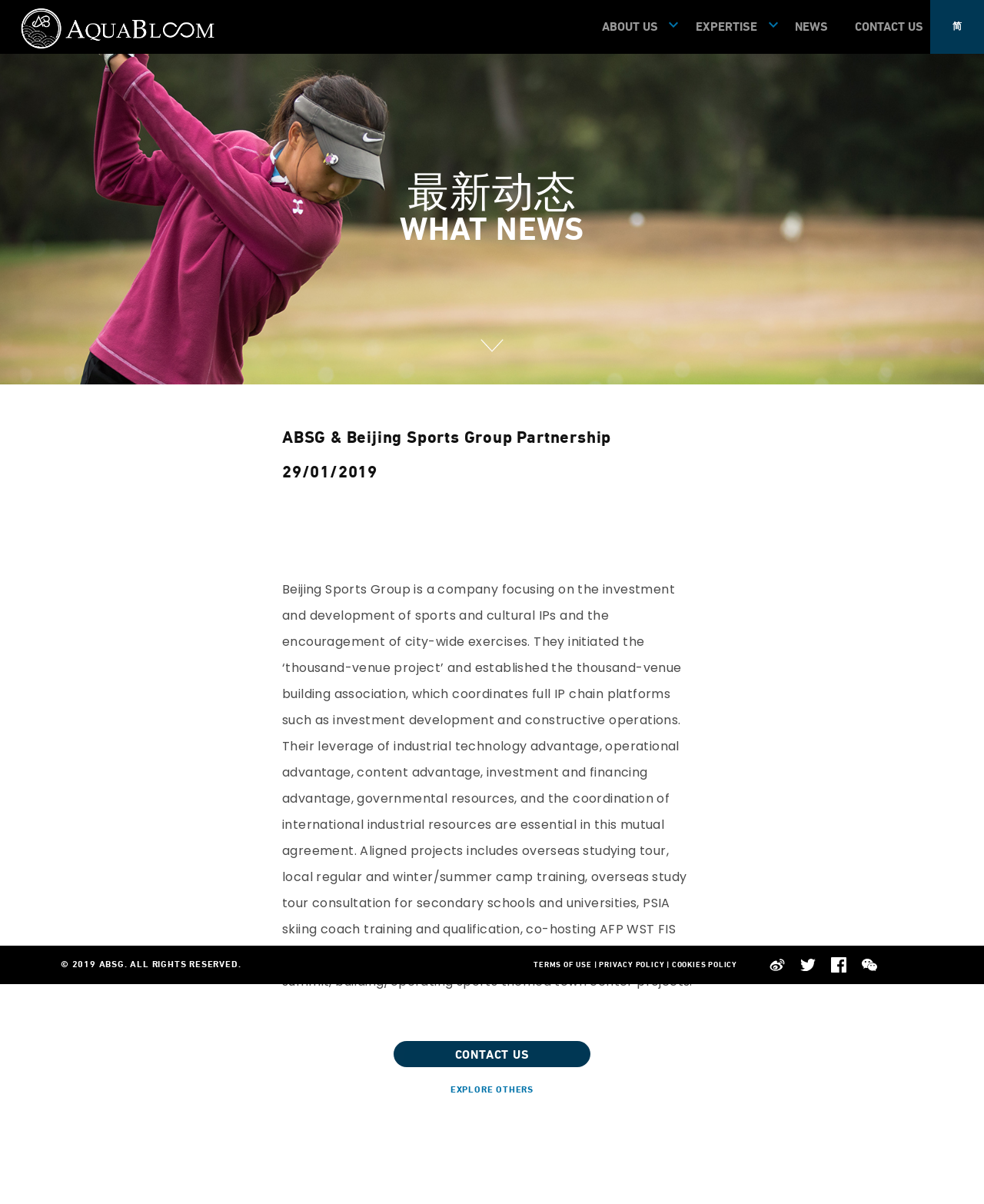What is the name of the company partnering with ABSG?
Answer with a single word or phrase by referring to the visual content.

Beijing Sports Group